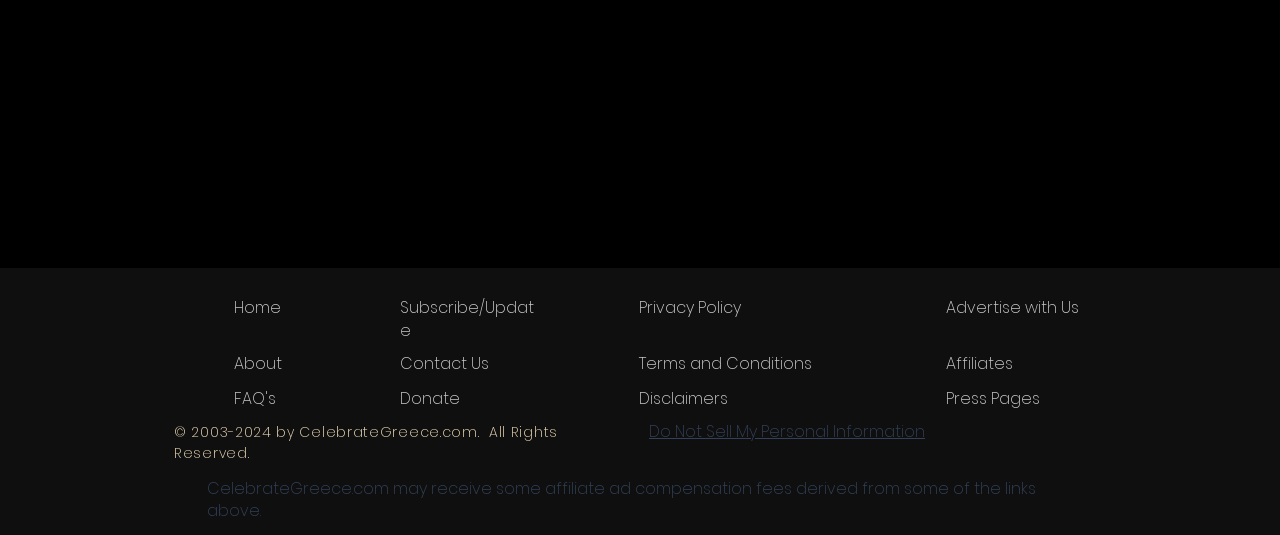Please identify the bounding box coordinates of the clickable region that I should interact with to perform the following instruction: "View the About page". The coordinates should be expressed as four float numbers between 0 and 1, i.e., [left, top, right, bottom].

[0.183, 0.658, 0.22, 0.701]